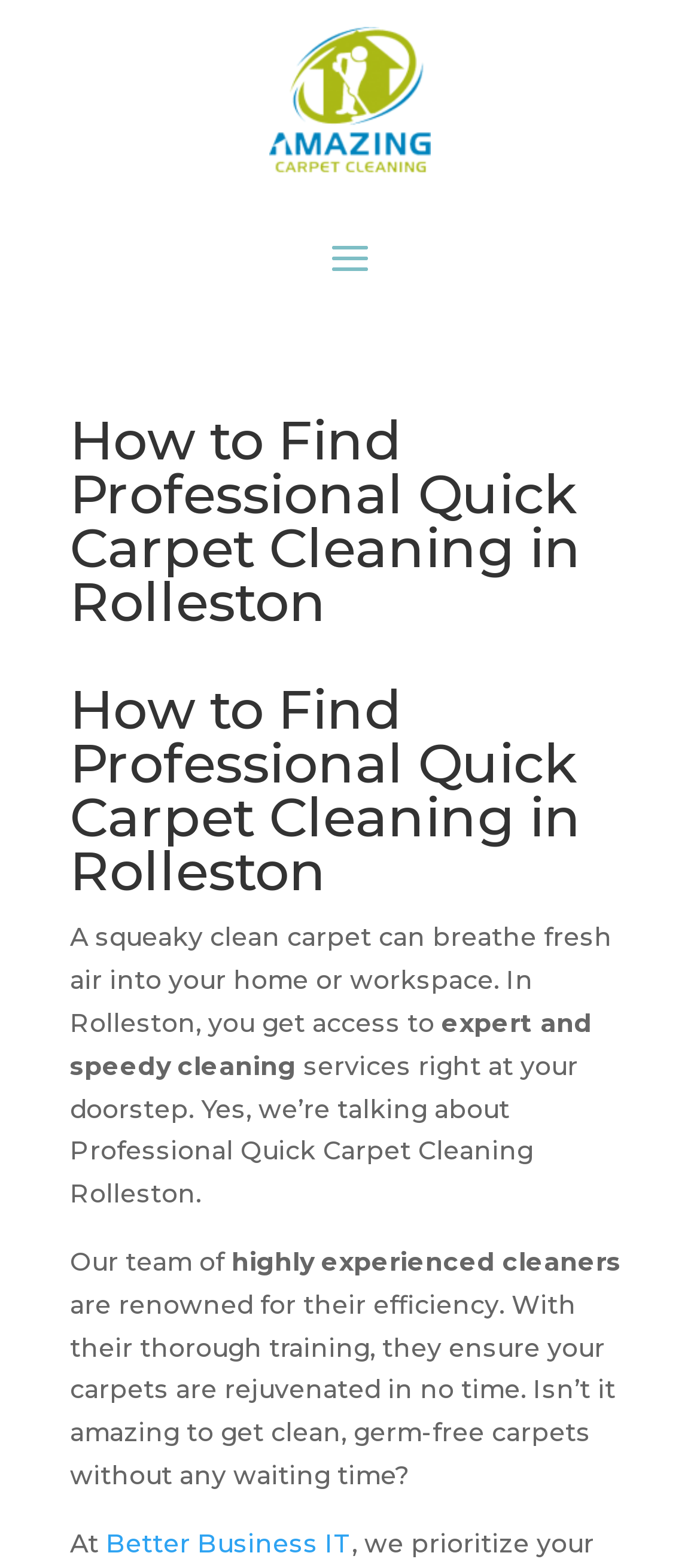What is the goal of the cleaning service?
Using the information from the image, provide a comprehensive answer to the question.

The text mentions that the cleaning team ensures 'your carpets are rejuvenated in no time', implying that the goal of the cleaning service is to rejuvenate the carpets.